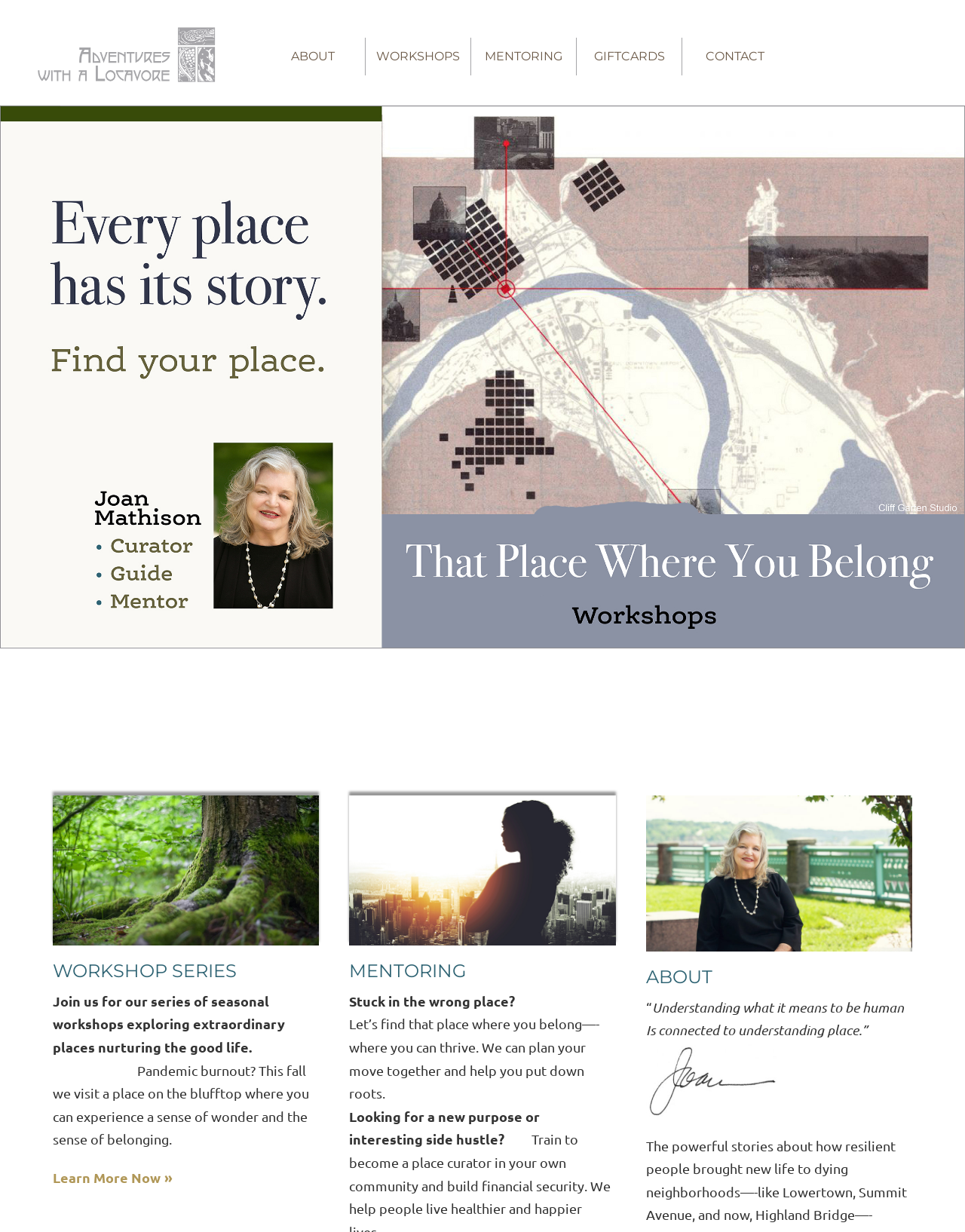Determine the bounding box of the UI element mentioned here: "Learn More Now". The coordinates must be in the format [left, top, right, bottom] with values ranging from 0 to 1.

[0.055, 0.949, 0.179, 0.963]